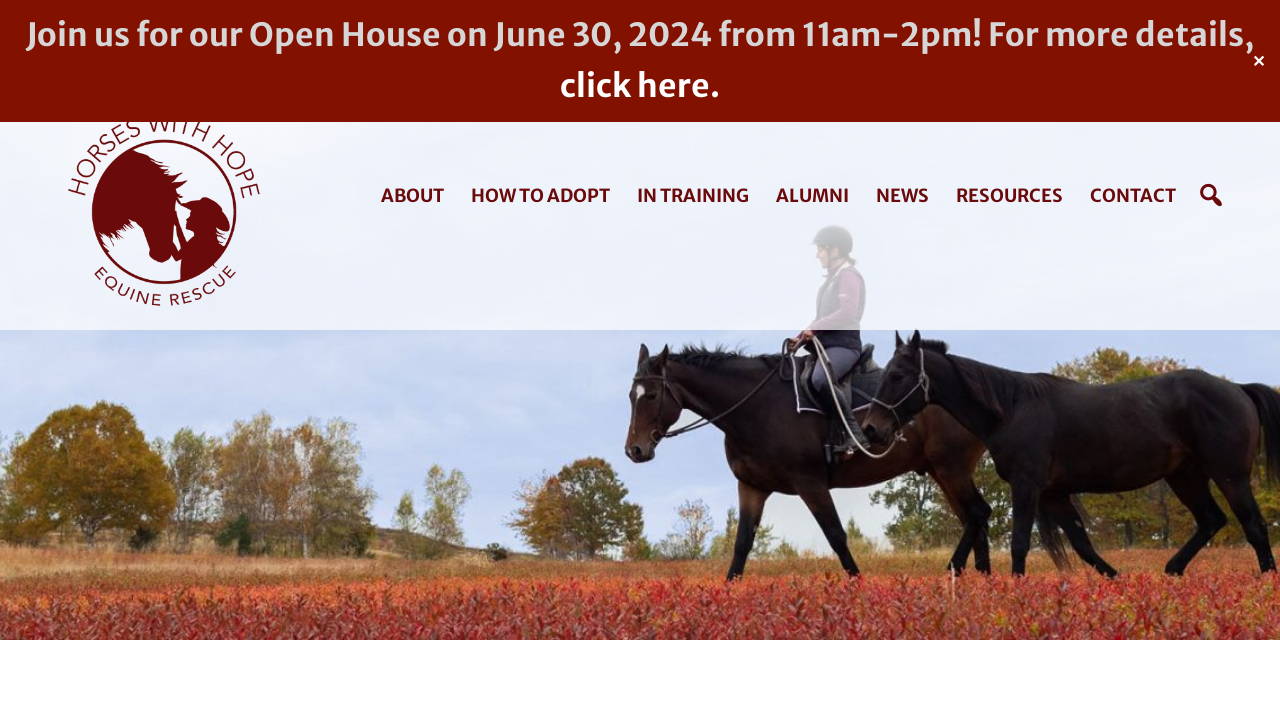Locate the bounding box coordinates of the element that needs to be clicked to carry out the instruction: "Visit the horse rescue homepage". The coordinates should be given as four float numbers ranging from 0 to 1, i.e., [left, top, right, bottom].

[0.05, 0.406, 0.206, 0.441]